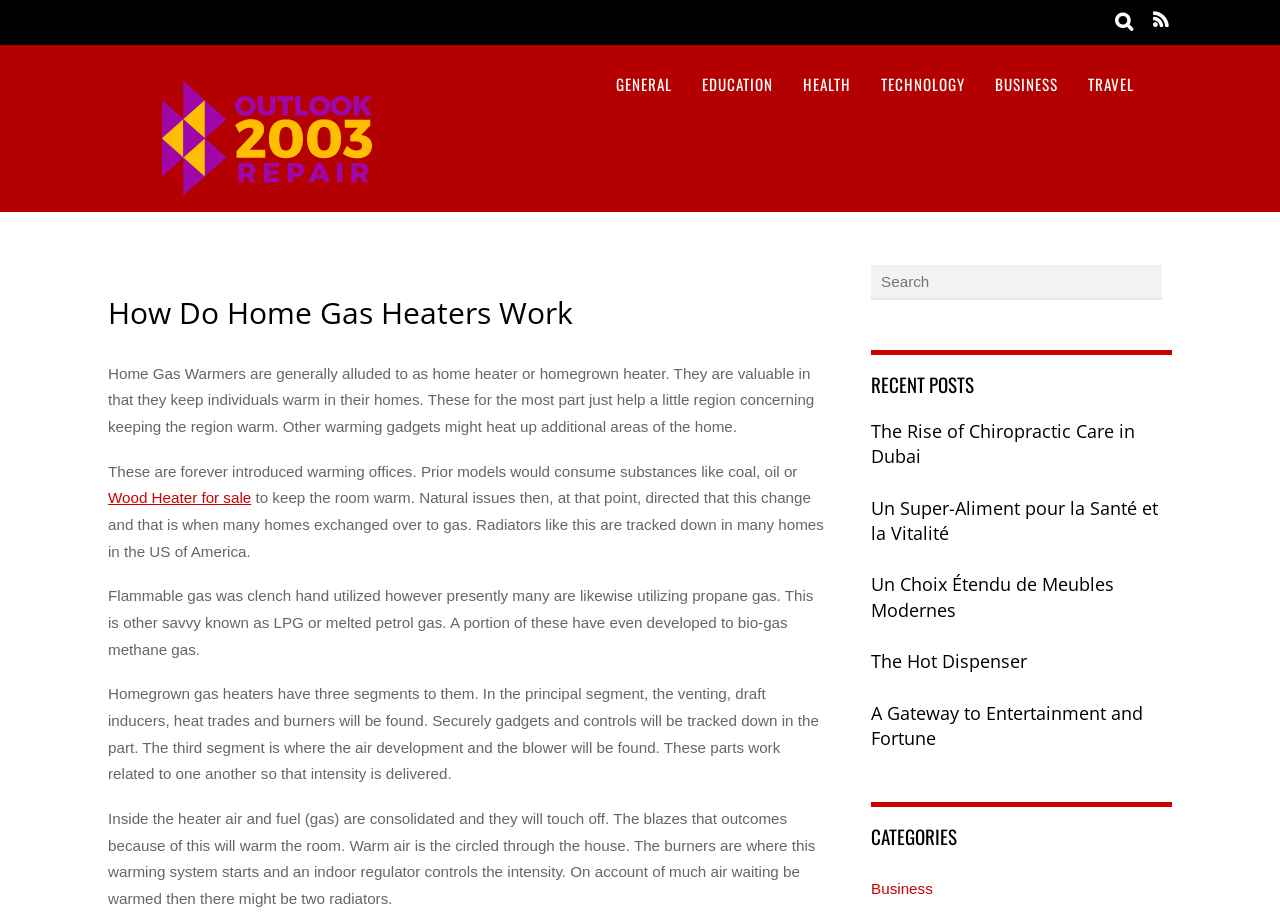Elaborate on the different components and information displayed on the webpage.

The webpage is about home gas heaters, specifically explaining how they work. At the top right corner, there is a search bar with a magnifying glass icon. Below it, there is a horizontal navigation menu with links to different categories, including GENERAL, EDUCATION, HEALTH, TECHNOLOGY, BUSINESS, and TRAVEL.

The main content of the page is divided into sections. The first section has a heading "How Do Home Gas Heaters Work" and a brief introduction to home gas warmers, also known as home heaters or homegrown heaters. This section explains that they are useful for keeping individuals warm in their homes, but they only heat a small area.

The next section describes the evolution of home gas heaters, from consuming substances like coal, oil, or wood to using gas, and eventually, propane gas or bio-gas methane gas. There is also a link to "Wood Heater for sale" in this section.

The following sections explain the three components of home gas heaters, including venting, draft inducers, heat exchangers, and burners, as well as the air development and blower. The text describes how these components work together to produce heat.

Further down the page, there is a section with a heading "RECENT POSTS" that lists several links to recent articles, including "The Rise of Chiropractic Care in Dubai", "Un Super-Aliment pour la Santé et la Vitalité", and "A Gateway to Entertainment and Fortune". Below this section, there is a heading "CATEGORIES" with a link to the "Business" category.

Throughout the page, there are several images, including the Outlook2003 Repair logo at the top left corner. The overall layout of the page is organized, with clear headings and concise text.